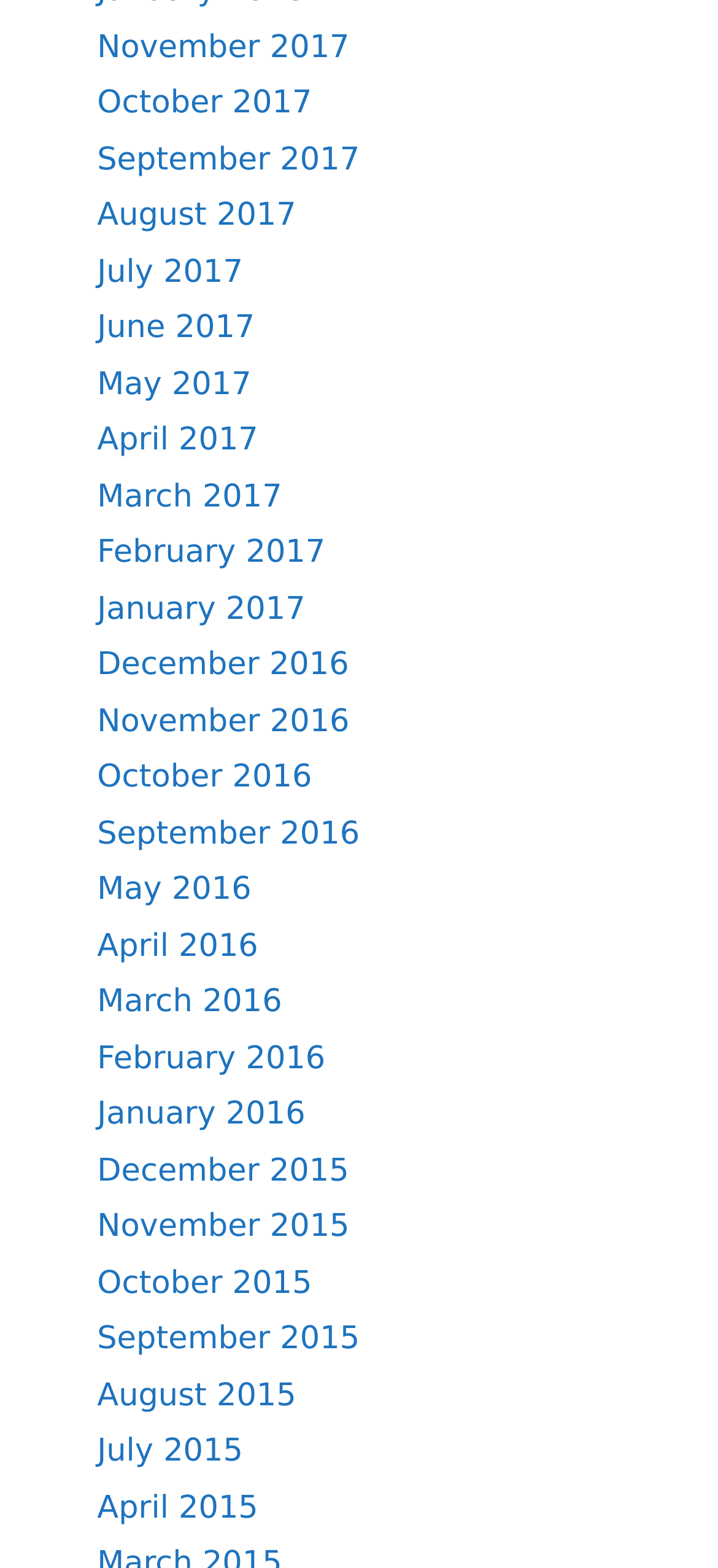Find the bounding box coordinates for the UI element whose description is: "May 2017". The coordinates should be four float numbers between 0 and 1, in the format [left, top, right, bottom].

[0.135, 0.233, 0.35, 0.257]